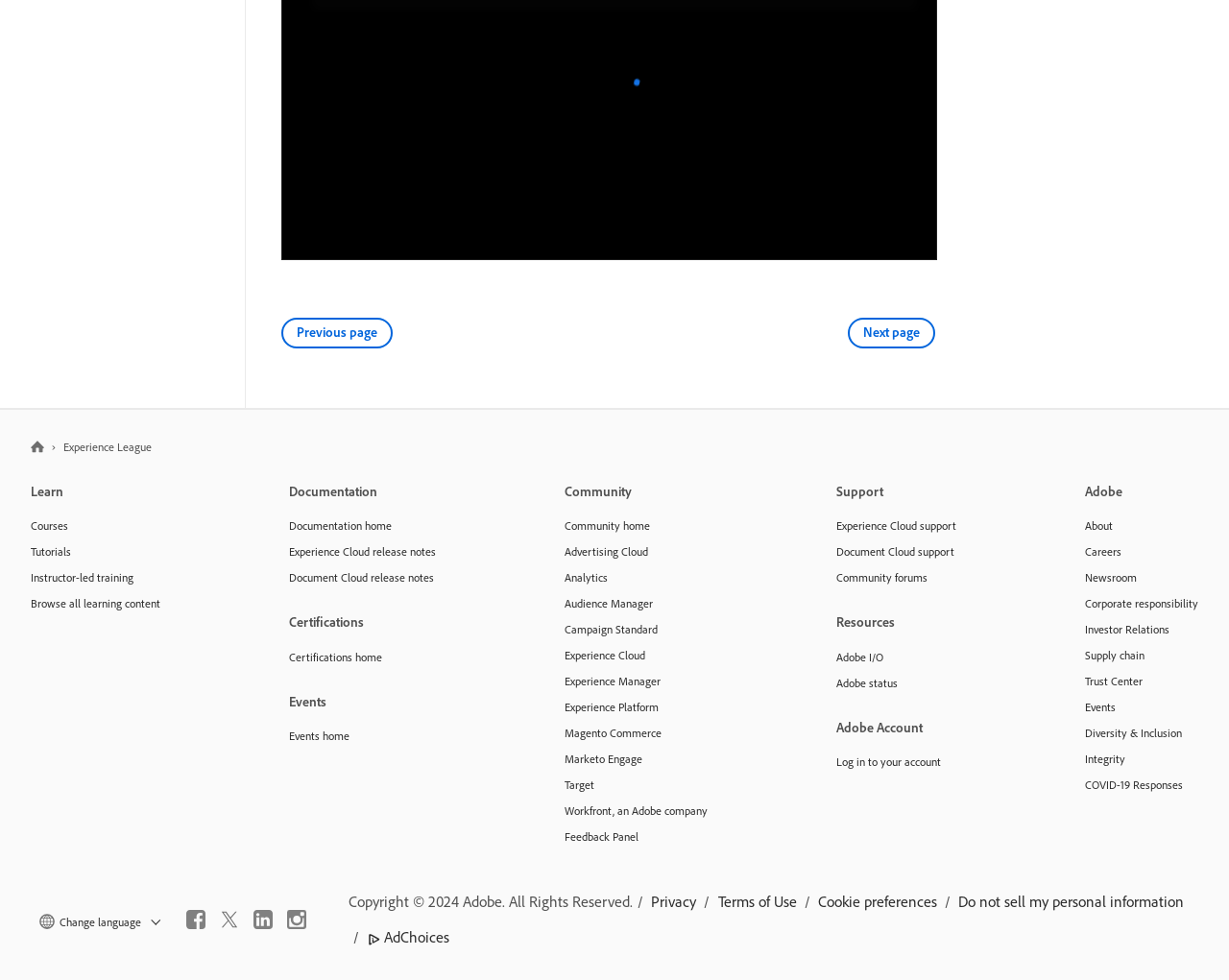Answer the following query concisely with a single word or phrase:
What is the purpose of the 'Support' section?

Experience Cloud support